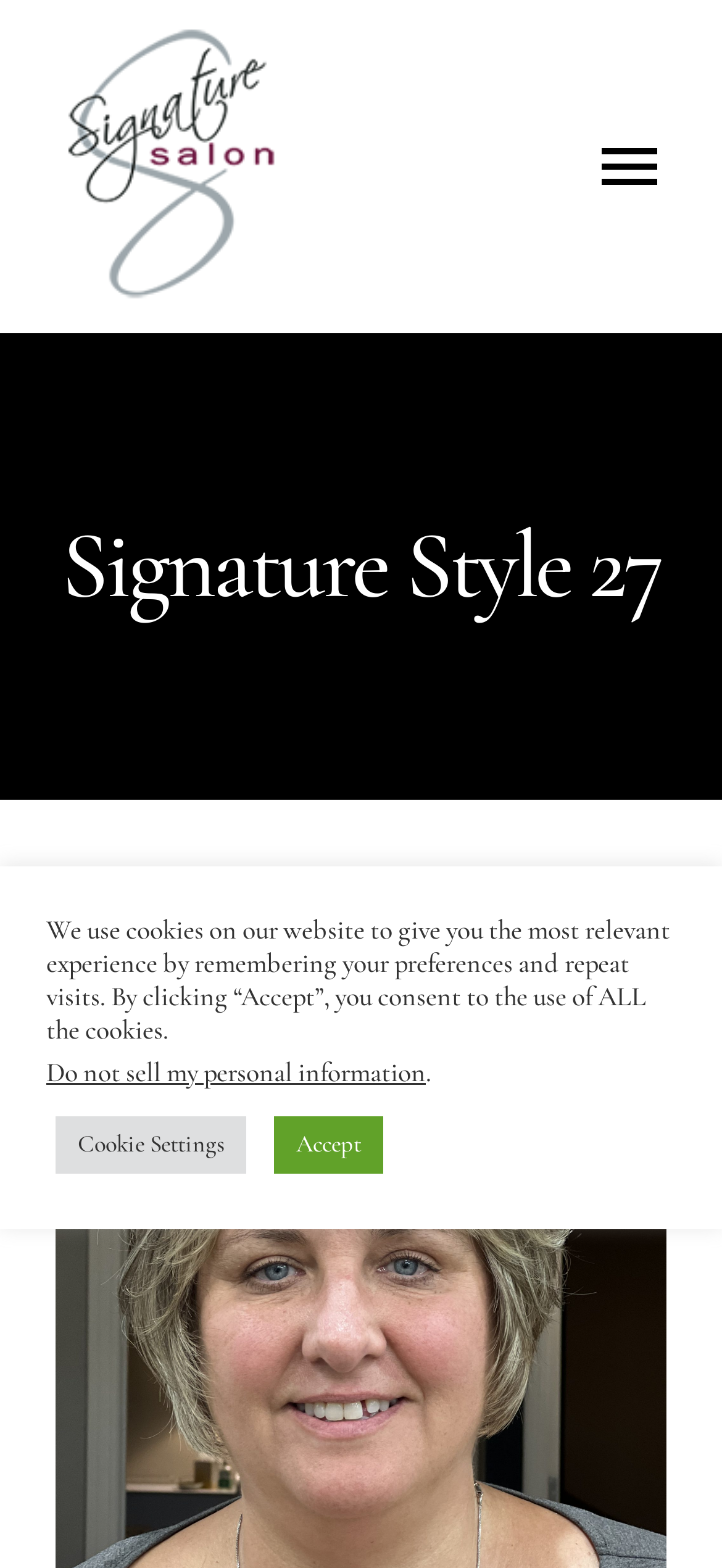Please provide the bounding box coordinates in the format (top-left x, top-left y, bottom-right x, bottom-right y). Remember, all values are floating point numbers between 0 and 1. What is the bounding box coordinate of the region described as: API documentation

None